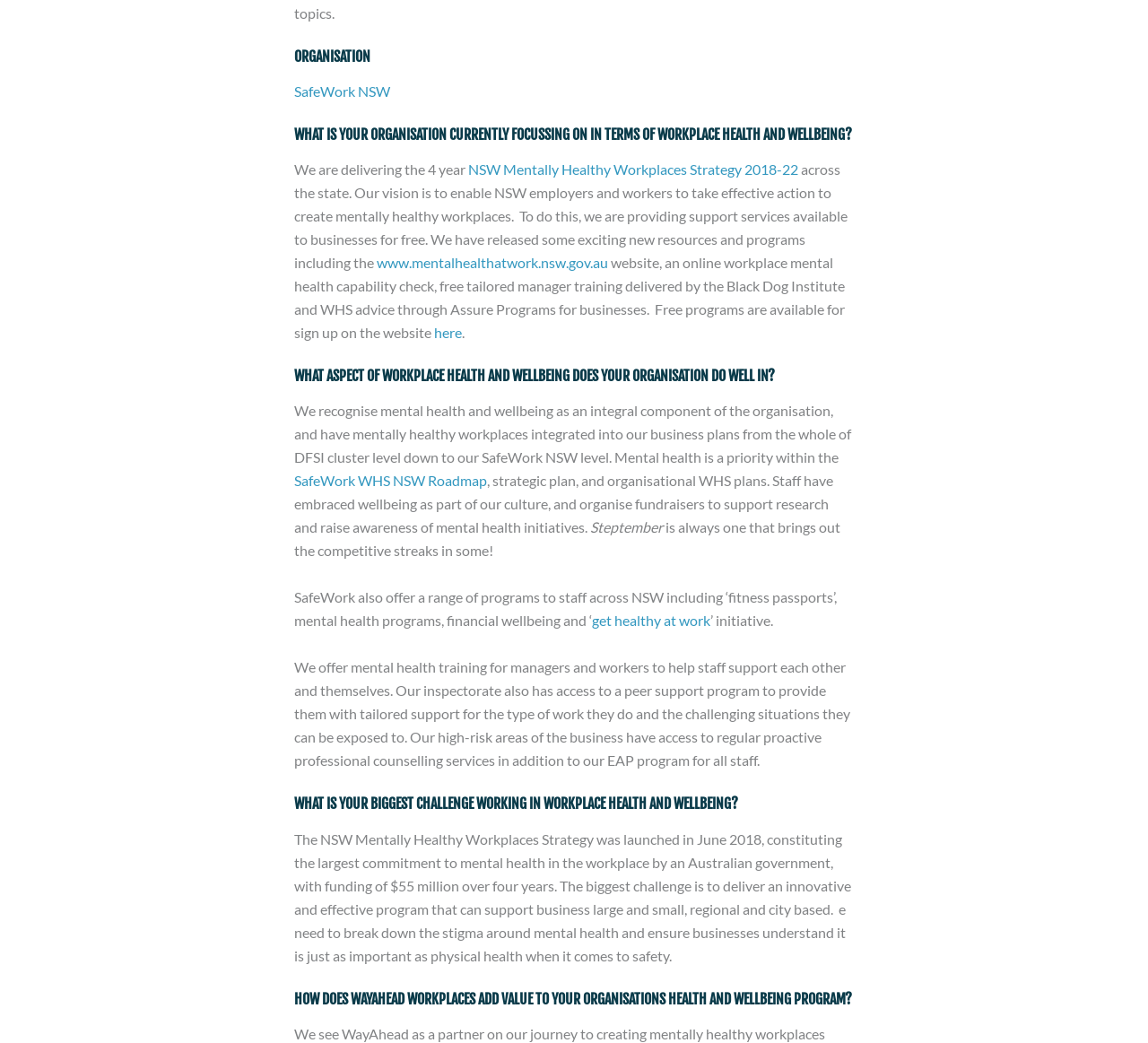What is the purpose of the 'get healthy at work' initiative?
Kindly give a detailed and elaborate answer to the question.

The 'get healthy at work' initiative is mentioned as one of the programs offered by SafeWork NSW to staff across NSW, along with fitness passports, mental health programs, and financial wellbeing, indicating that its purpose is related to mental health programs.